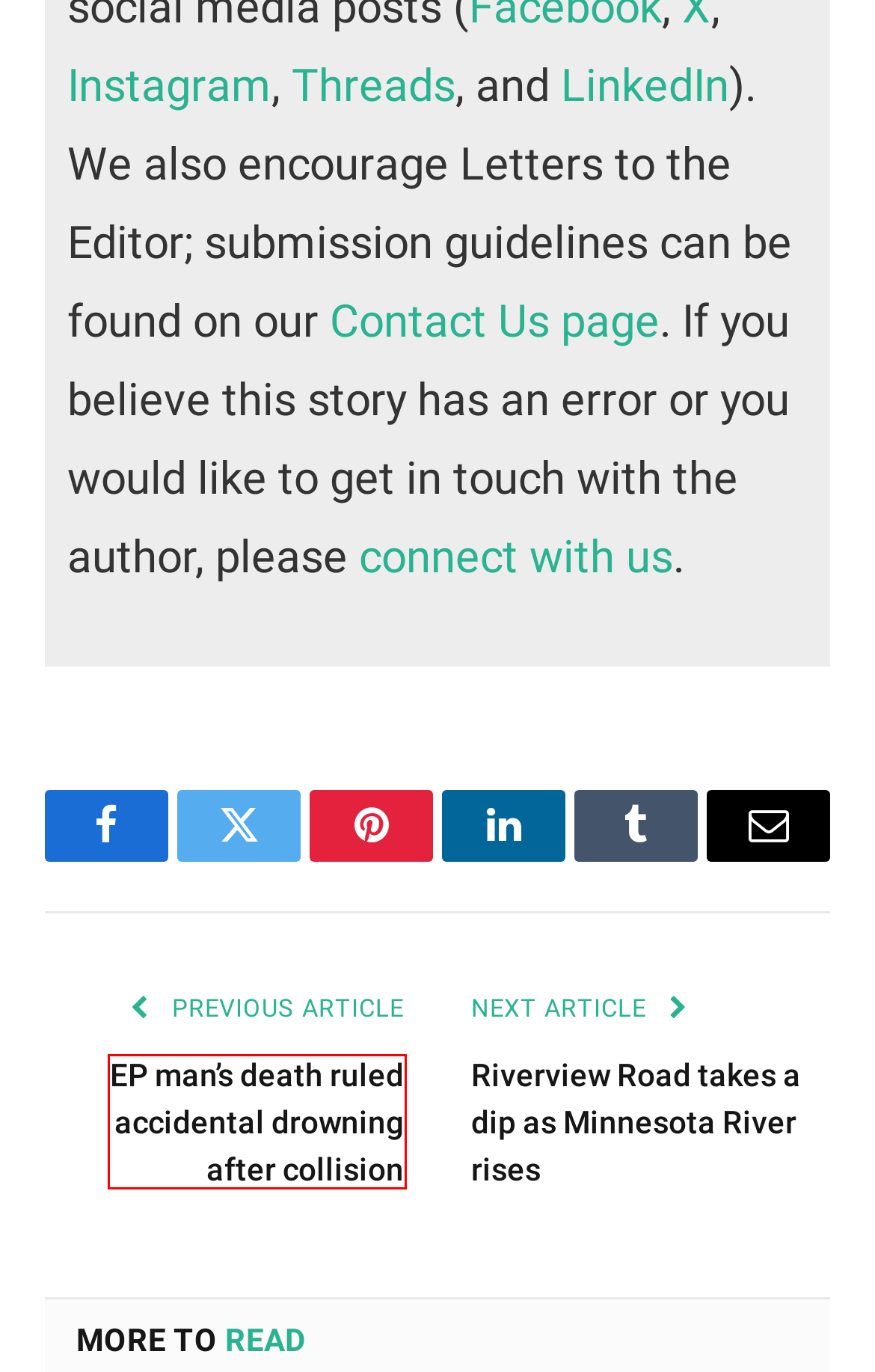A screenshot of a webpage is given with a red bounding box around a UI element. Choose the description that best matches the new webpage shown after clicking the element within the red bounding box. Here are the candidates:
A. Contact - Eden Prairie Local News
B. Juliana Allen, Author at Eden Prairie Local News
C. Edelson wins special election for District 6 seat - Eden Prairie Local News
D. Historic Gym hosts centennial Citywide Prom - Eden Prairie Local News
E. Policies - Eden Prairie Local News
F. Student artworks seek their artists - Eden Prairie Local News
G. EP man's death ruled accidental drowning after collision - Eden Prairie Local News
H. Riverview Road takes a dip as Minnesota River rises - Eden Prairie Local News

G